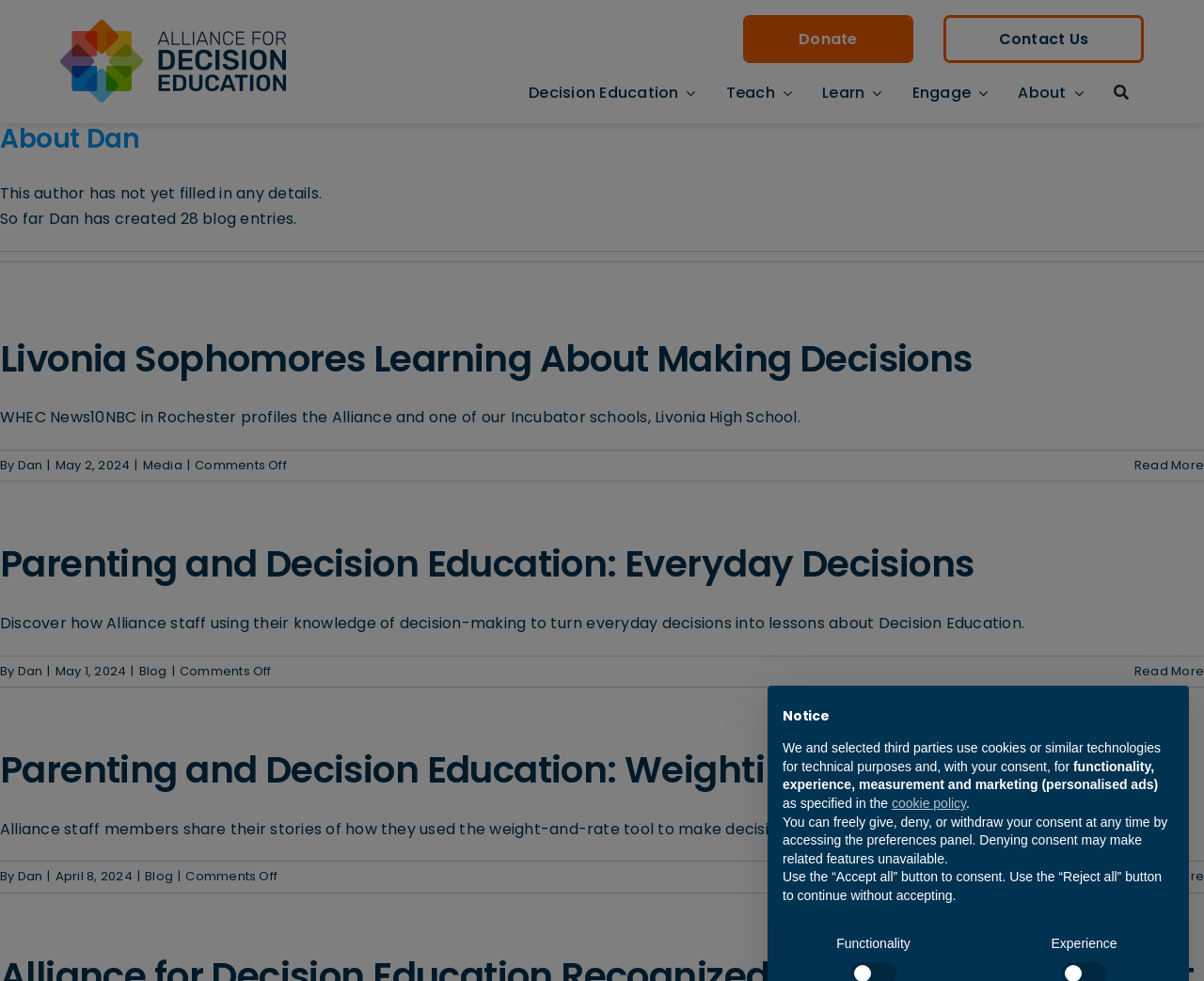Generate a comprehensive description of the contents of the webpage.

This webpage is about Dan, an author at Alliance for Decision Education. At the top left corner, there is an Alliance for Decision Education logo, which is an image linked to the organization's website. To the right of the logo, there are navigation links, including "Donate", "Contact Us", and a main menu with several options, such as "Decision Education", "Teach", "Learn", "Engage", "About", and "Search".

Below the navigation links, there is a heading "About Dan" followed by a brief description stating that the author has not yet filled in any details. Additionally, it is mentioned that Dan has created 28 blog entries so far.

The main content of the webpage is divided into three sections, each containing a blog post. The first post is titled "Livonia Sophomores Learning About Making Decisions" and includes a link to the full article. The post is about WHEC News10NBC in Rochester profiling the Alliance and one of its Incubator schools, Livonia High School. The author of the post is Dan, and it was published on May 2, 2024.

The second post is titled "Parenting and Decision Education: Everyday Decisions" and also includes a link to the full article. The post is about how Alliance staff use their knowledge of decision-making to turn everyday decisions into lessons about Decision Education. The author of the post is again Dan, and it was published on May 1, 2024.

The third post is titled "Parenting and Decision Education: Weighting Decisions" and includes a link to the full article. The post is about Alliance staff members sharing their stories of how they used the weight-and-rate tool to make decisions as a family. The author of the post is Dan, and it was published on April 8, 2024.

At the bottom of the webpage, there is a notice section that informs users about the use of cookies and similar technologies for technical purposes, functionality, experience, measurement, and marketing. Users can give, deny, or withdraw their consent at any time by accessing the preferences panel.